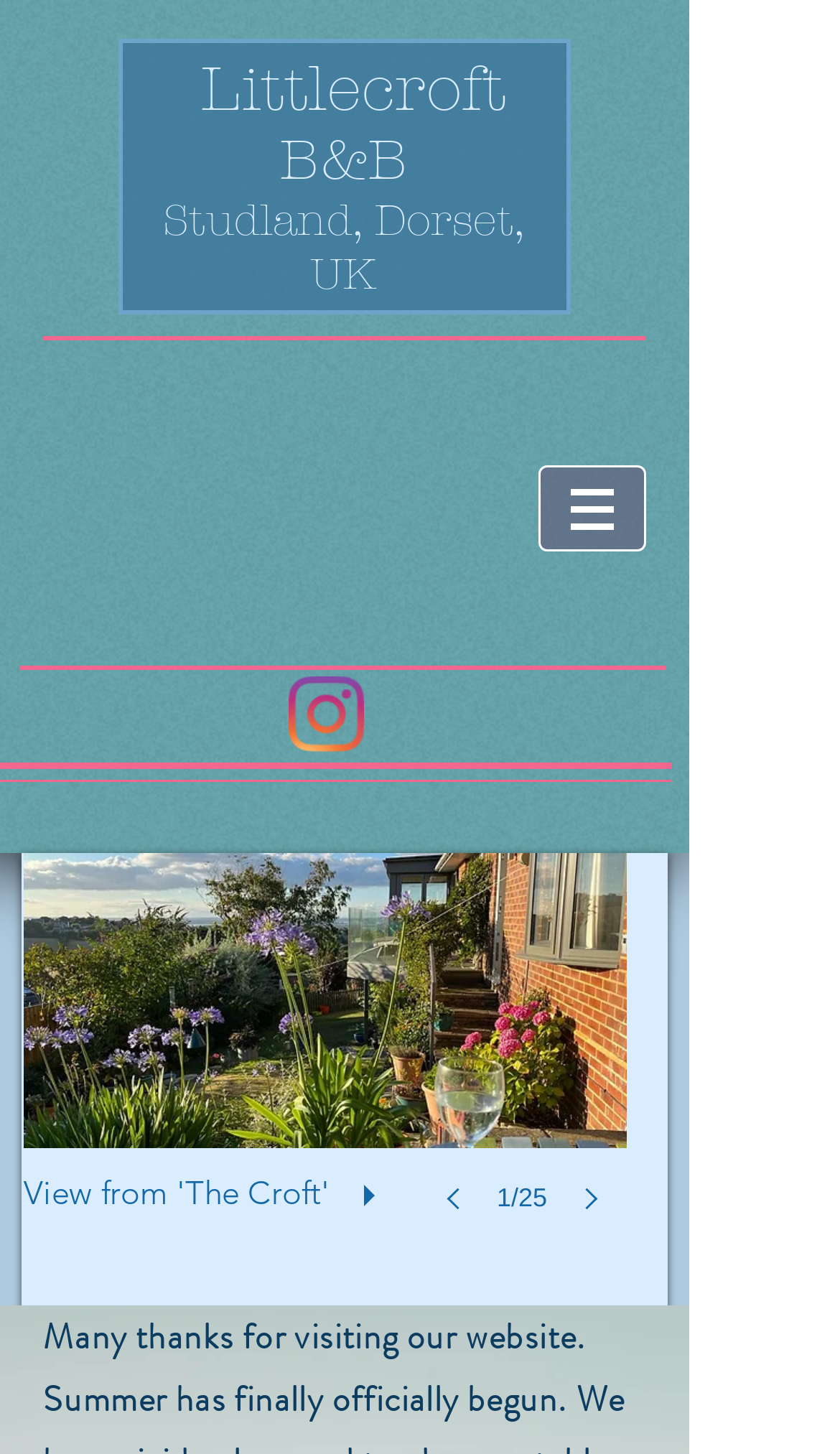What is the purpose of the 'play' button?
Answer the question with as much detail as possible.

The 'play' button is located within the 'Slide show gallery' region, which suggests that its purpose is to play the slide show. This is a common functionality in image galleries, where a 'play' button is used to start the slideshow.